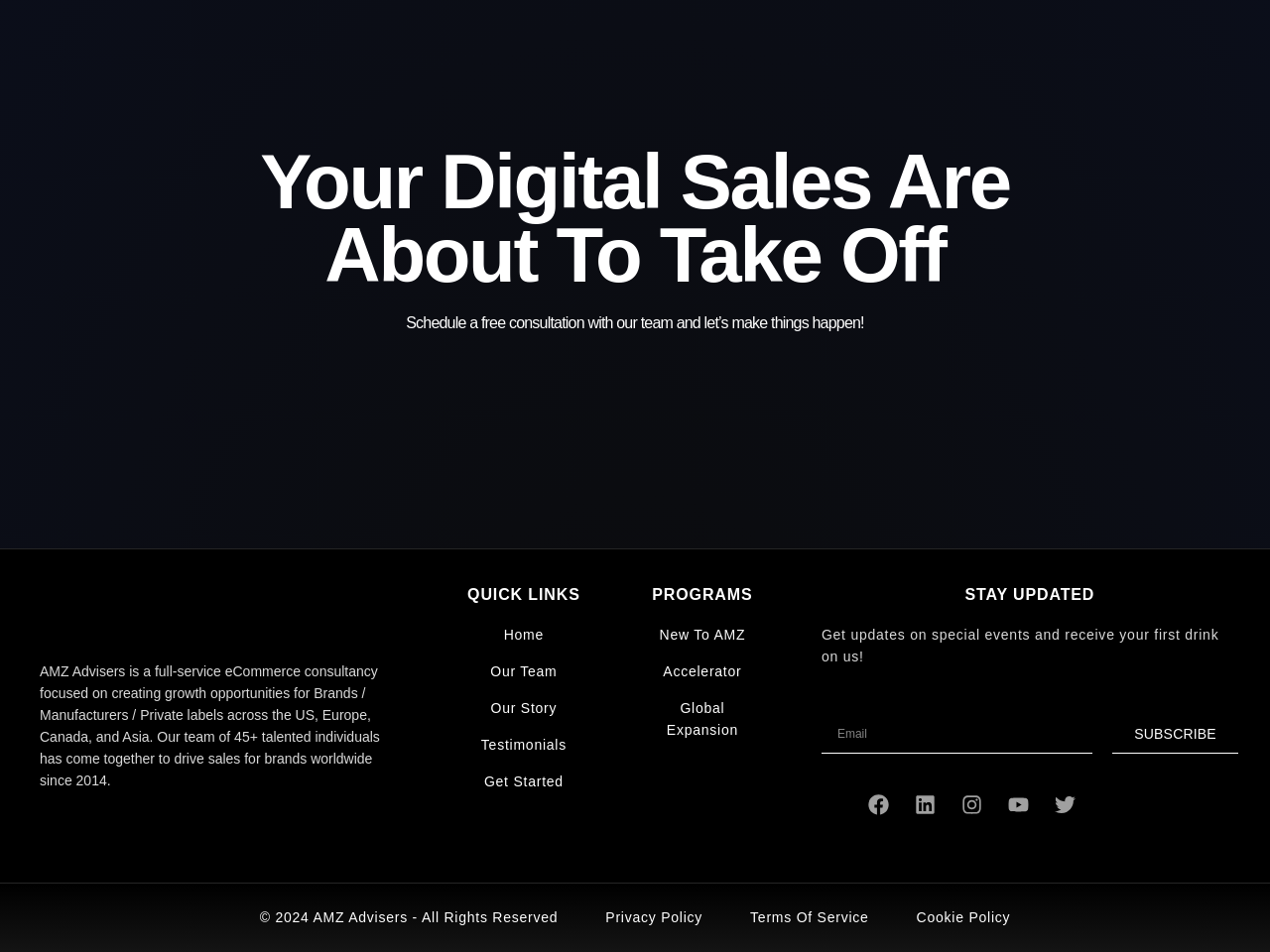Could you determine the bounding box coordinates of the clickable element to complete the instruction: "Subscribe to updates"? Provide the coordinates as four float numbers between 0 and 1, i.e., [left, top, right, bottom].

[0.876, 0.75, 0.975, 0.792]